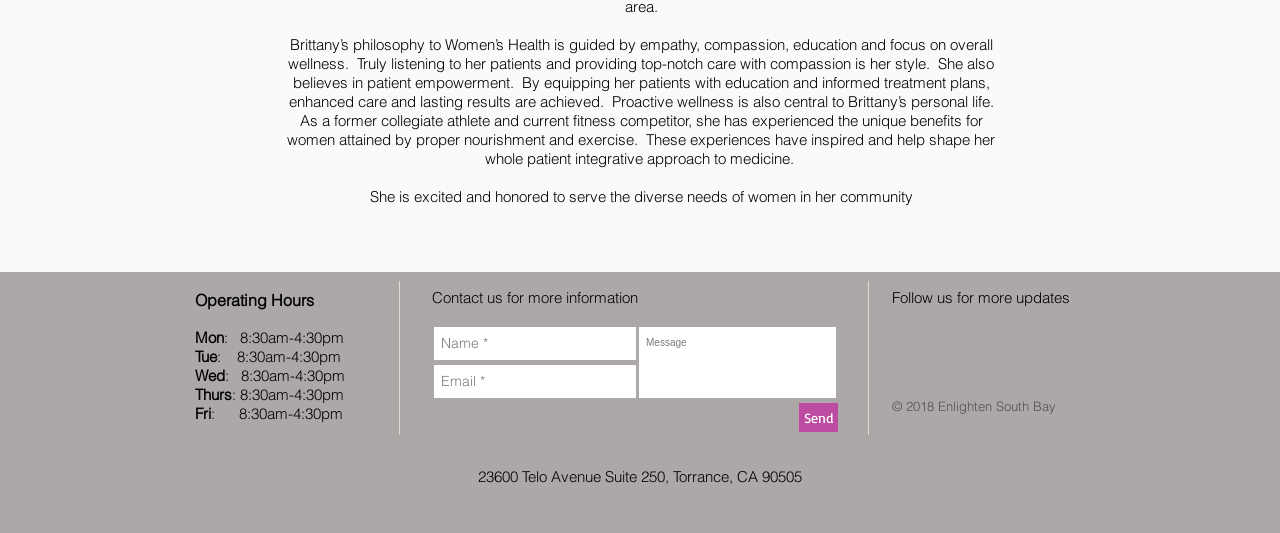Using the information in the image, could you please answer the following question in detail:
What is the address of the clinic?

The address of the clinic can be found in the link element with ID 128, which provides the full address as 23600 Telo Avenue Suite 250, Torrance, CA 90505.